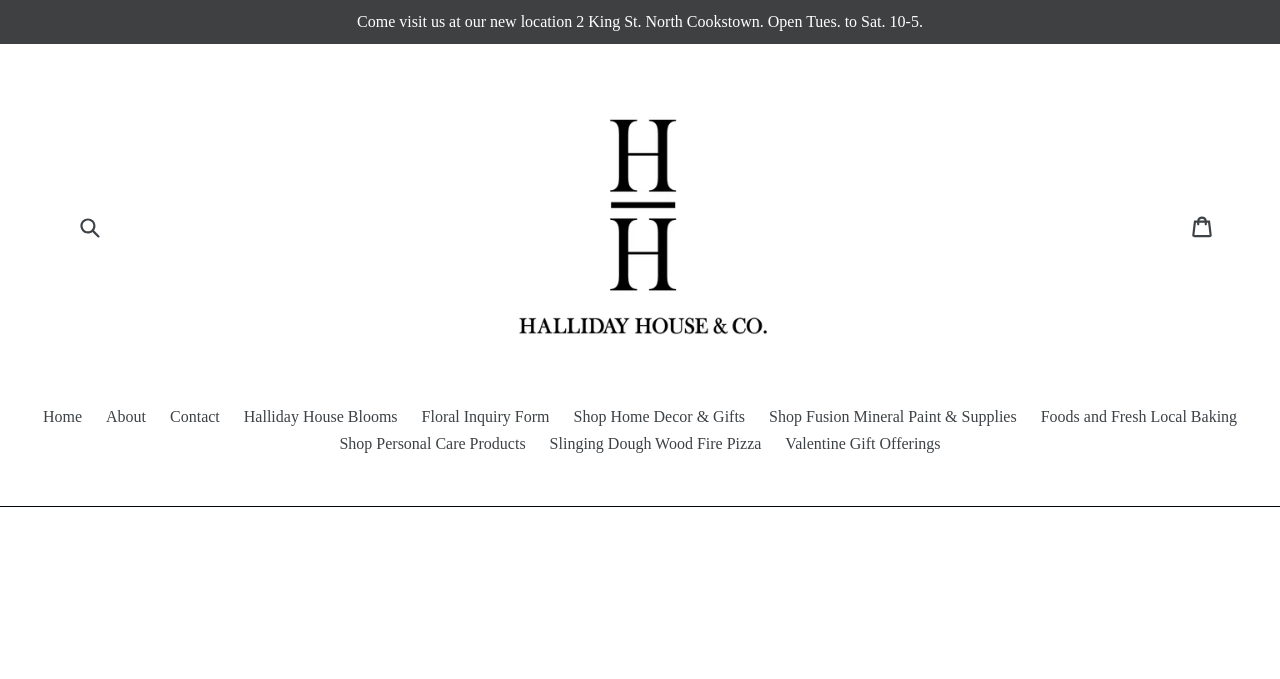Please determine the bounding box coordinates for the element that should be clicked to follow these instructions: "View shopping cart".

[0.931, 0.3, 0.949, 0.368]